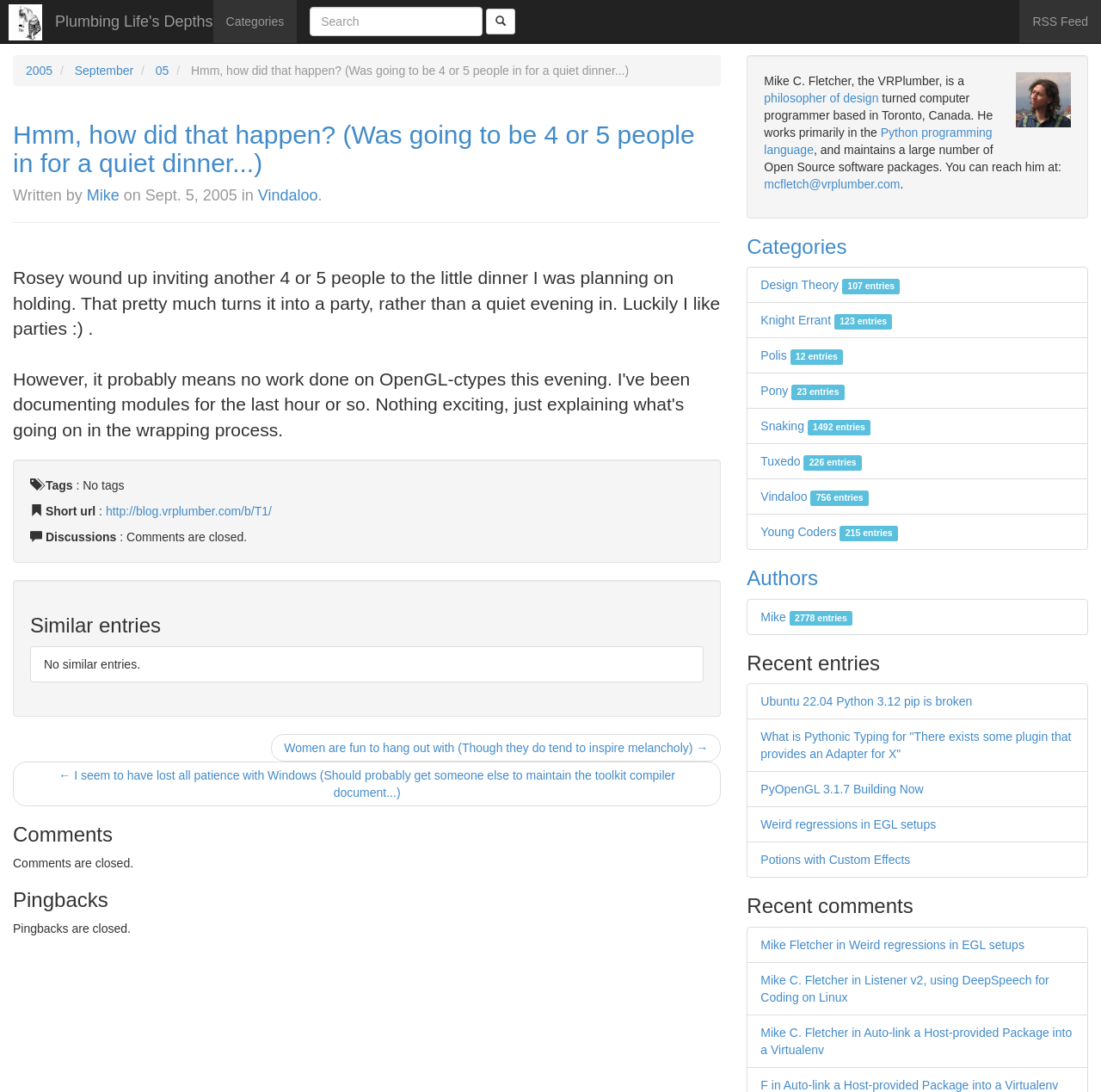Provide a short, one-word or phrase answer to the question below:
What is the author of the blog post?

Mike